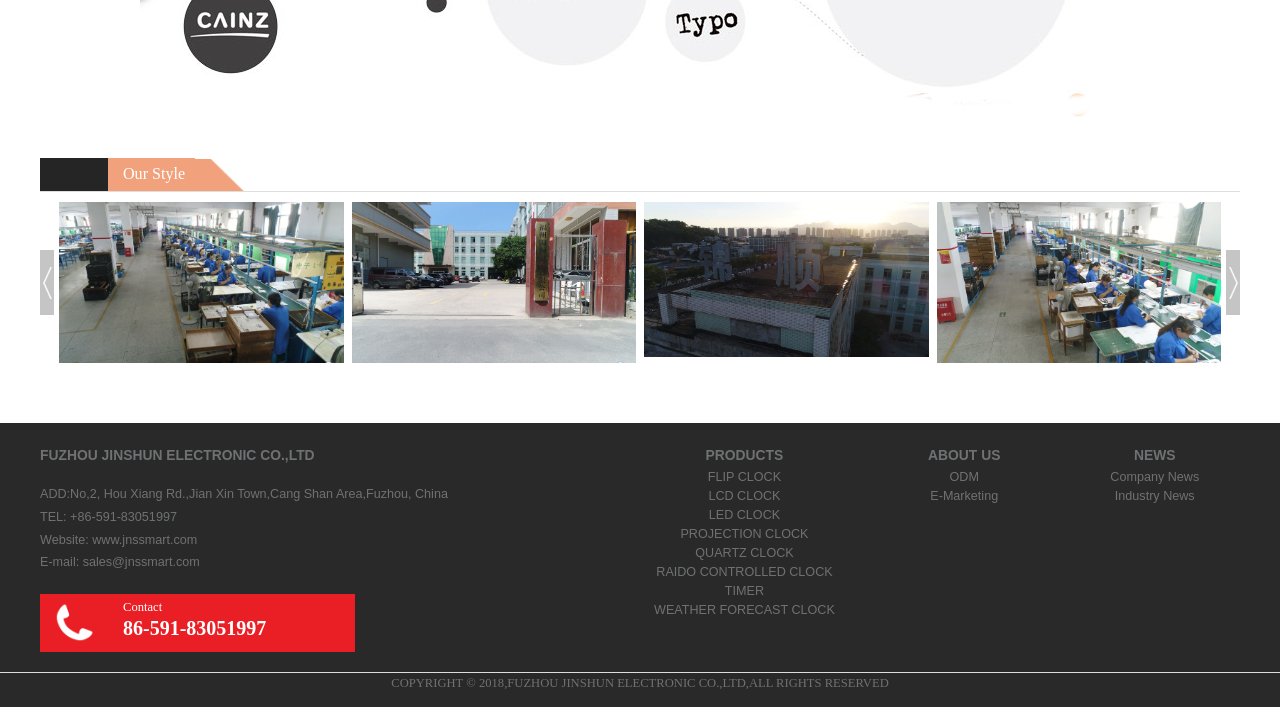Kindly determine the bounding box coordinates for the area that needs to be clicked to execute this instruction: "Search for lyrics by H artists".

None